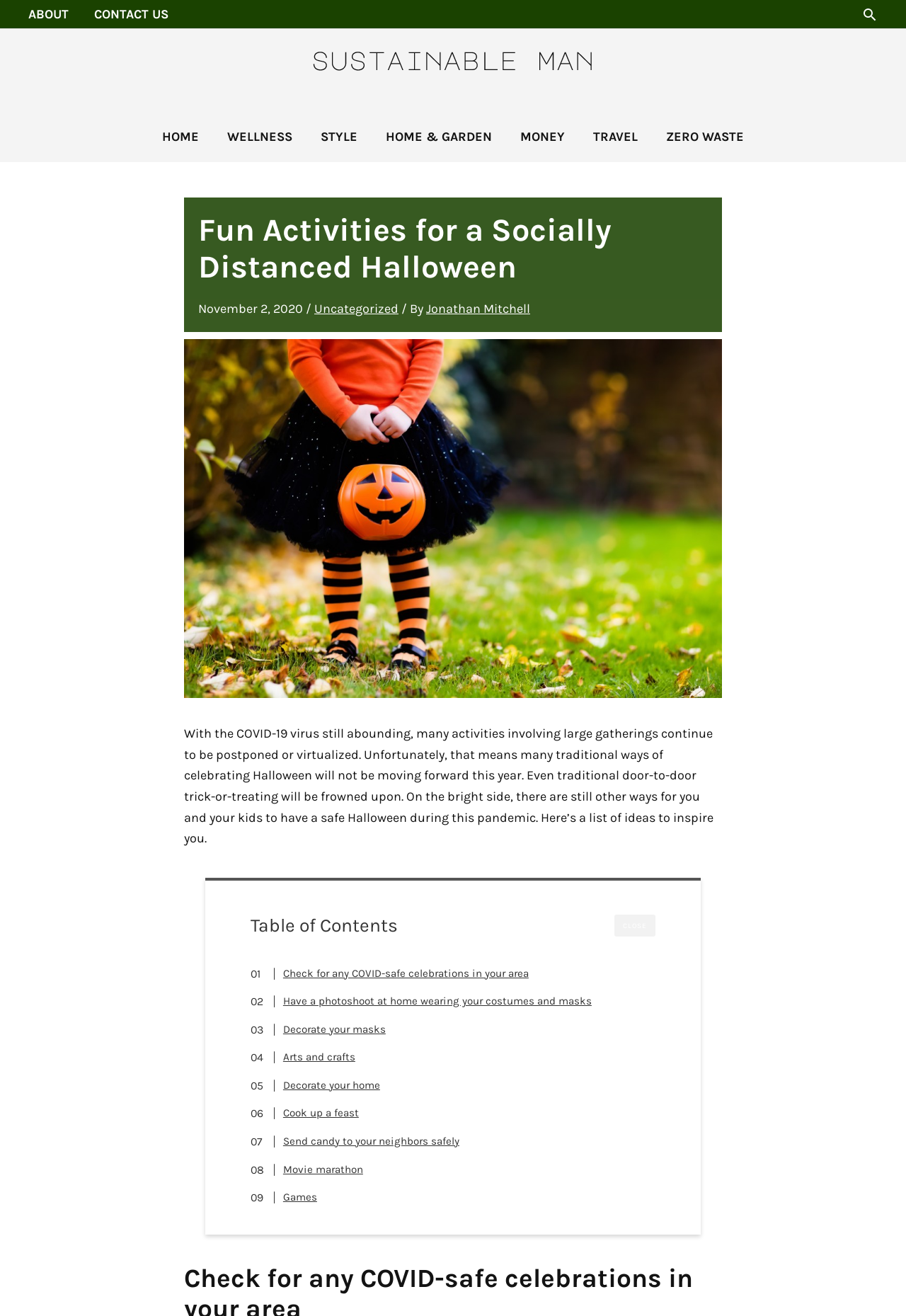Please predict the bounding box coordinates of the element's region where a click is necessary to complete the following instruction: "go back". The coordinates should be represented by four float numbers between 0 and 1, i.e., [left, top, right, bottom].

None